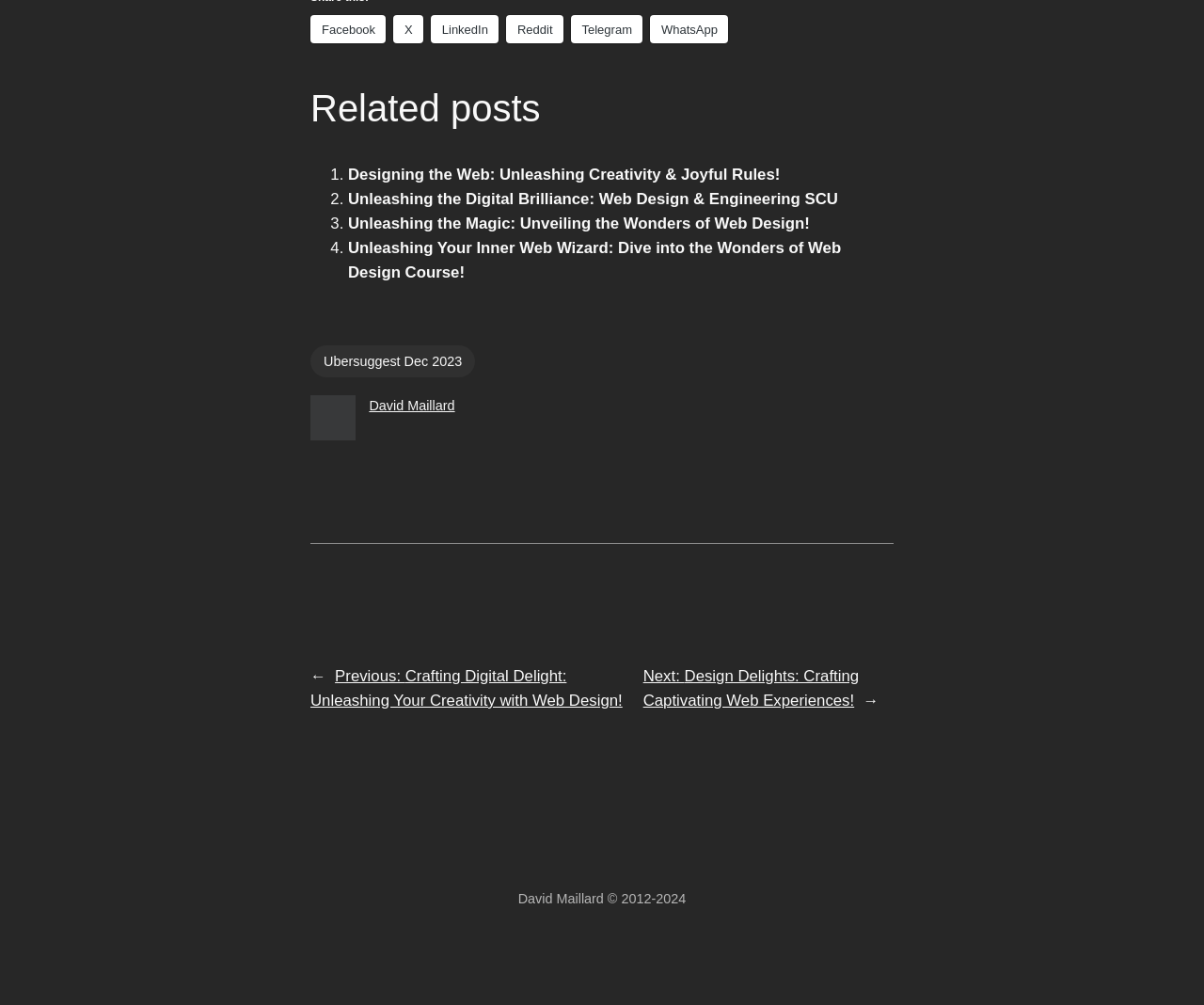Bounding box coordinates are specified in the format (top-left x, top-left y, bottom-right x, bottom-right y). All values are floating point numbers bounded between 0 and 1. Please provide the bounding box coordinate of the region this sentence describes: Reddit

[0.42, 0.015, 0.468, 0.043]